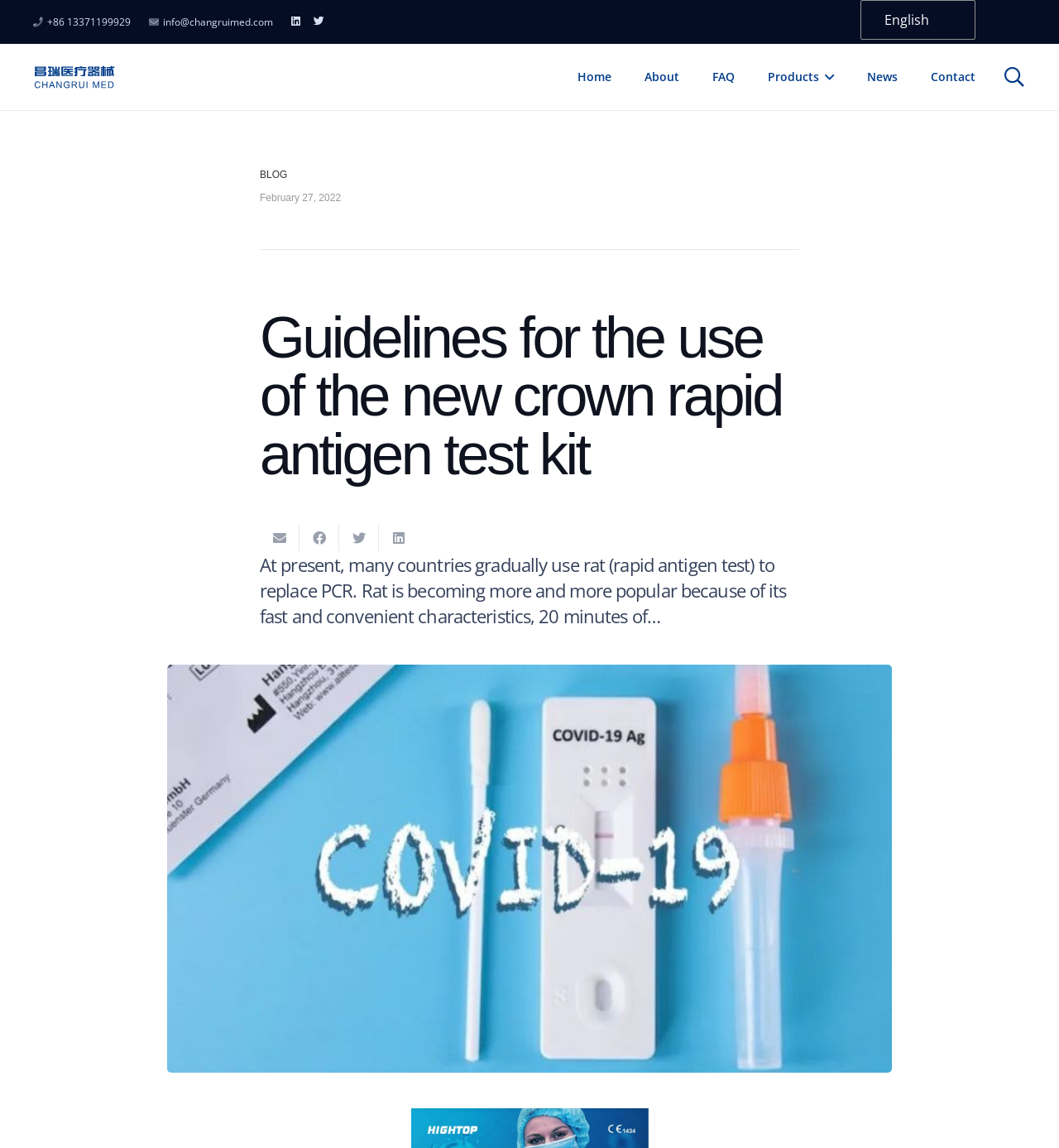What is the purpose of the RAT mentioned in the article?
Refer to the image and provide a one-word or short phrase answer.

Replace PCR